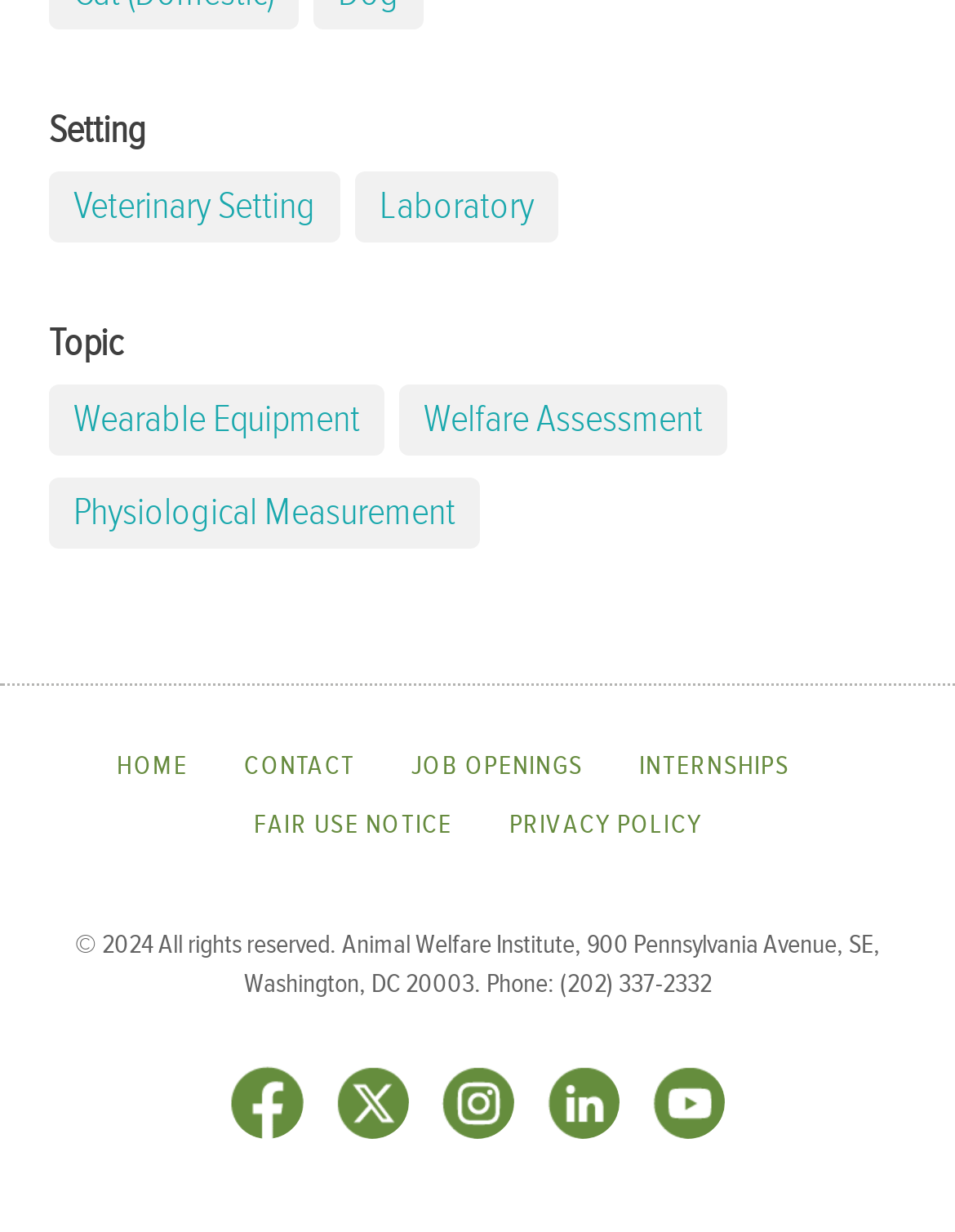Please locate the bounding box coordinates for the element that should be clicked to achieve the following instruction: "Follow on Facebook". Ensure the coordinates are given as four float numbers between 0 and 1, i.e., [left, top, right, bottom].

[0.241, 0.865, 0.318, 0.925]